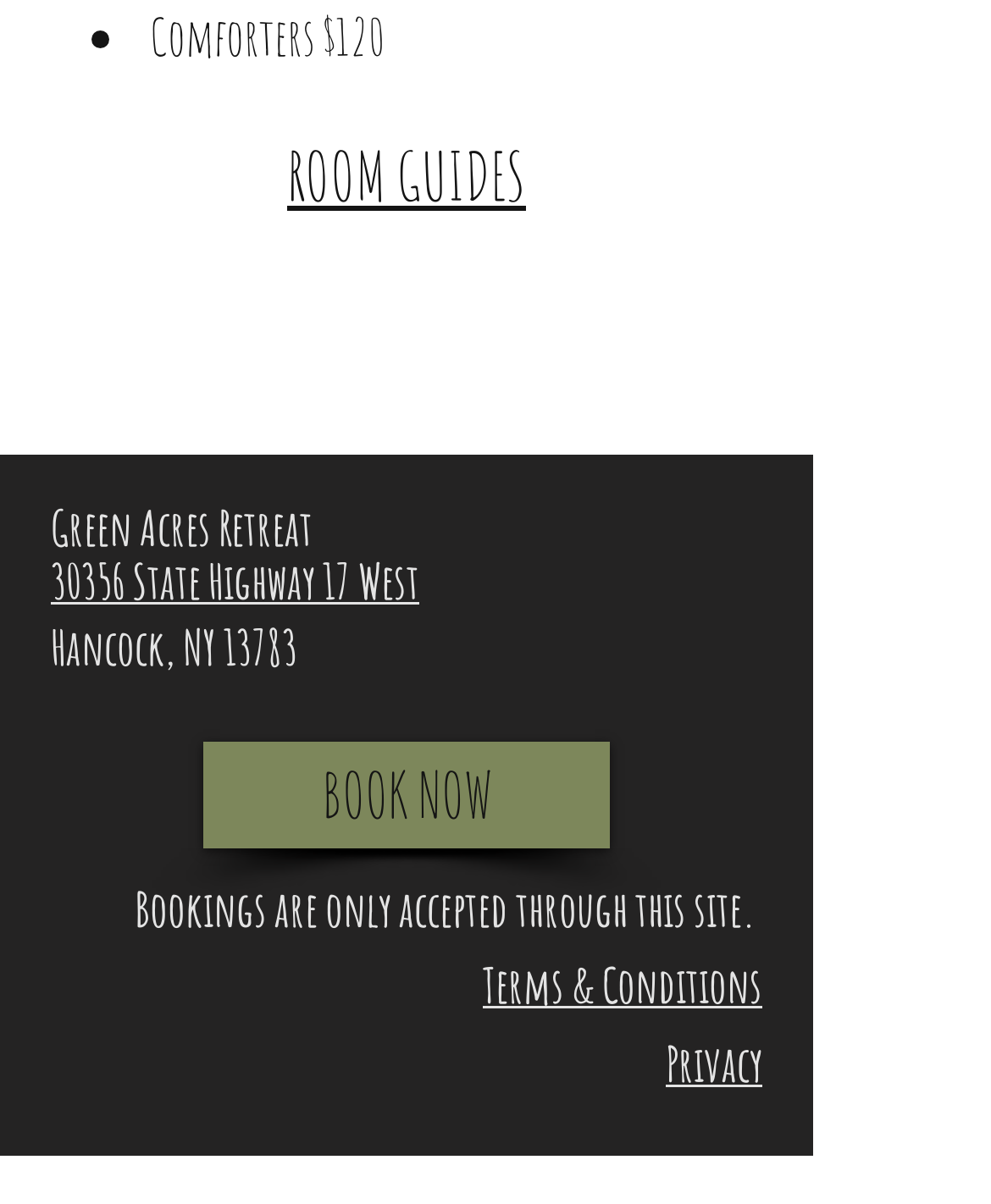What is the zip code of the retreat's location?
Carefully analyze the image and provide a detailed answer to the question.

The zip code of the retreat's location is mentioned as 13783, which is part of the address 'Hancock, NY 13783' displayed on the webpage.